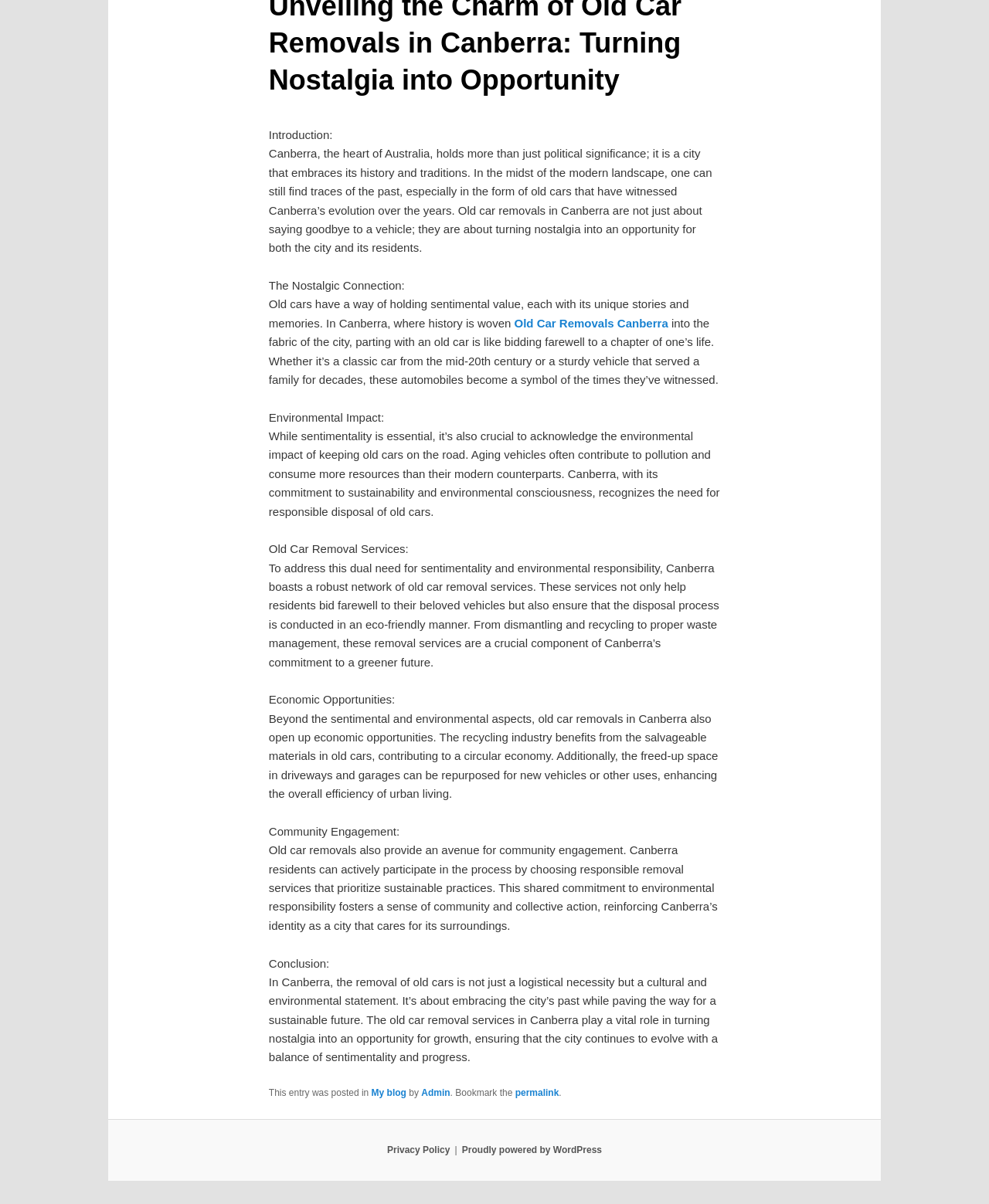Locate the bounding box of the UI element based on this description: "My blog". Provide four float numbers between 0 and 1 as [left, top, right, bottom].

[0.375, 0.903, 0.411, 0.912]